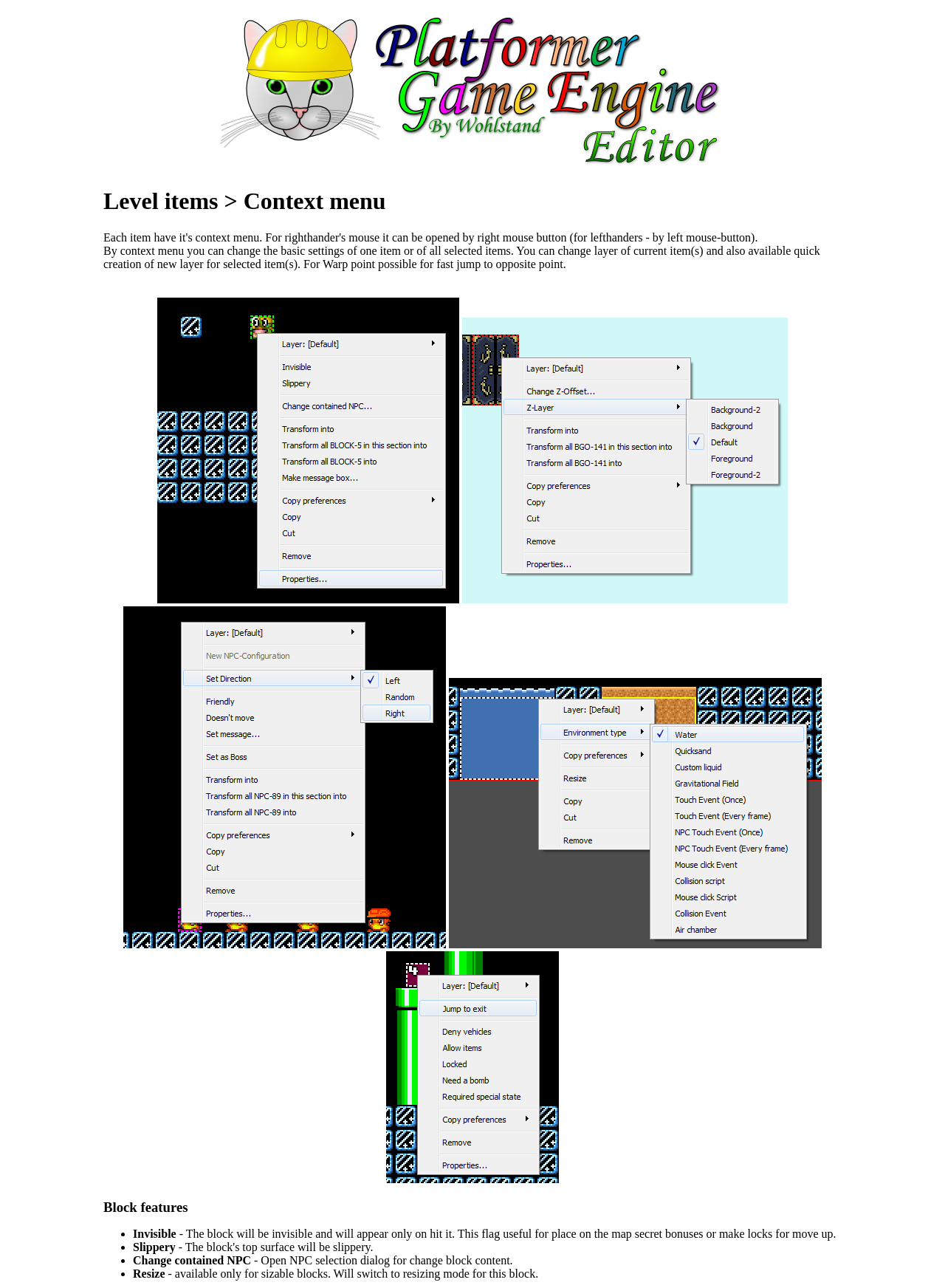Provide a short answer using a single word or phrase for the following question: 
What is the 'Invisible' feature for?

Hide blocks